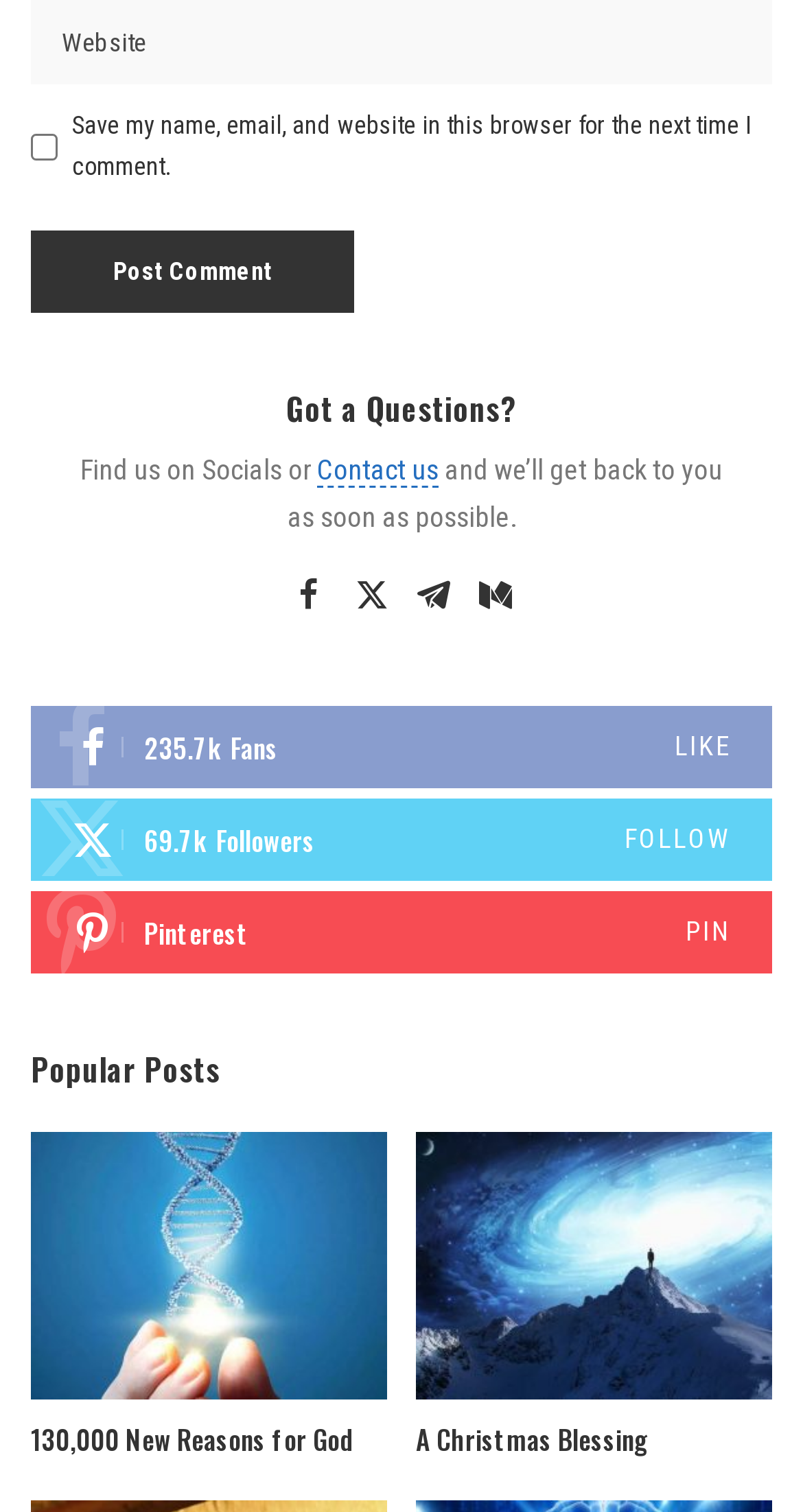Identify the bounding box coordinates for the UI element described as follows: name="submit" value="Post Comment". Use the format (top-left x, top-left y, bottom-right x, bottom-right y) and ensure all values are floating point numbers between 0 and 1.

[0.038, 0.152, 0.441, 0.207]